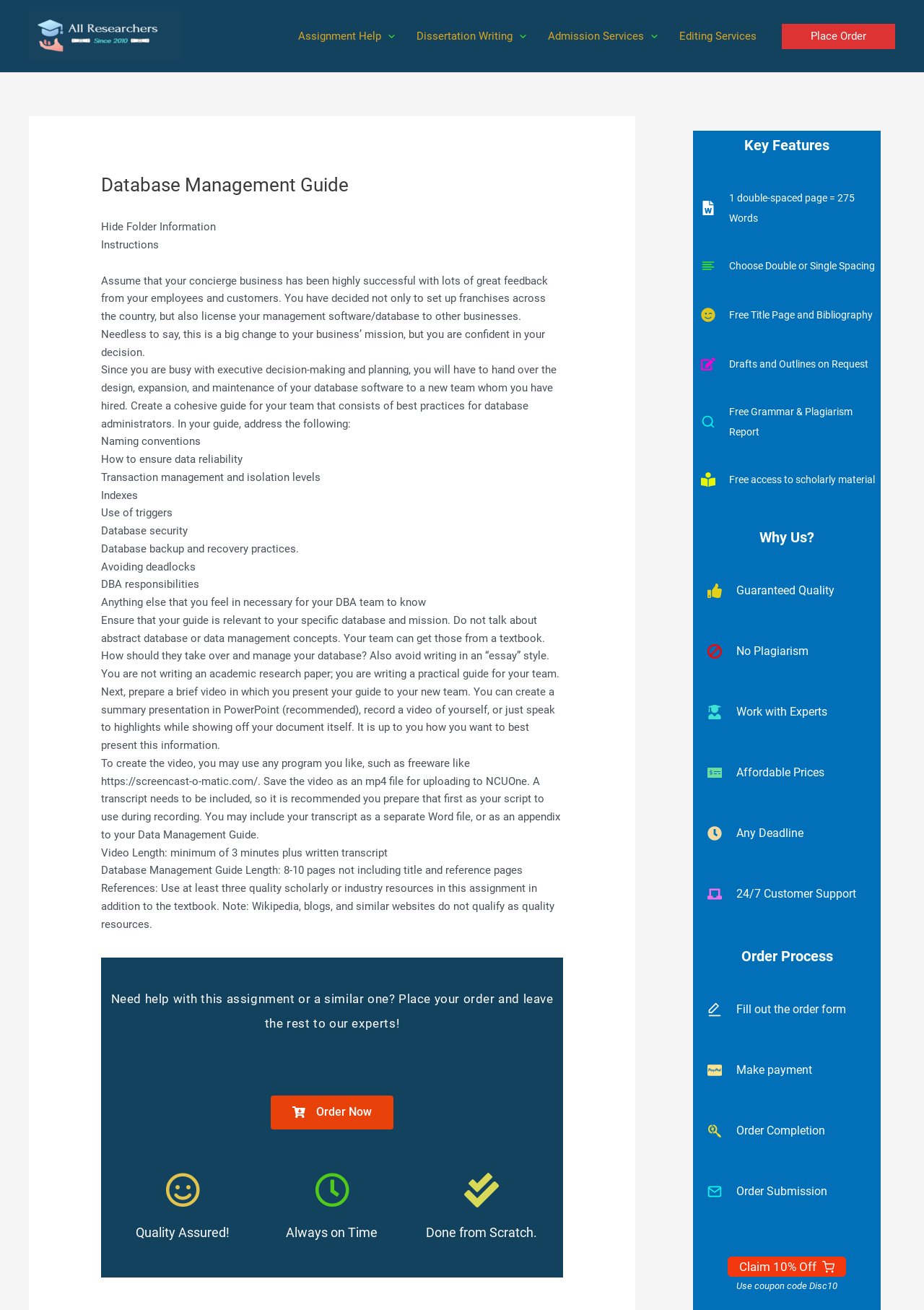Describe all the significant parts and information present on the webpage.

This webpage is a guide for creating a database management guide, specifically tailored for a concierge business. The page is divided into several sections, with a navigation menu at the top right corner, containing links to different sections such as "Assignment Help", "Dissertation Writing", and "Admission Services". 

Below the navigation menu, there is a prominent link to "Place Order" which is accompanied by a header that reads "Database Management Guide". This section provides instructions on how to create a cohesive guide for a new team, including best practices for database administrators, covering topics such as naming conventions, data reliability, transaction management, and database security.

The guide is presented in a clear and organized manner, with each topic listed in a separate paragraph. The text is accompanied by a brief video presentation, which is recommended to be created in PowerPoint and recorded as an mp4 file. The video should be at least 3 minutes long, and a written transcript is required.

The webpage also provides information on the required length of the guide, which should be 8-10 pages, excluding title and reference pages. Additionally, it emphasizes the importance of using at least three quality scholarly or industry resources, excluding Wikipedia, blogs, and similar websites.

On the right side of the page, there are several sections that highlight the key features of the service, including the option to choose double or single spacing, free title page and bibliography, drafts and outlines on request, and free grammar and plagiarism report. There is also a section that explains why this service is a good choice, guaranteeing quality, no plagiarism, and affordable prices.

At the bottom of the page, there is an order process section, which outlines the steps to place an order, including filling out the order form, making payment, and submitting the order. There is also a link to claim 10% off using a coupon code.